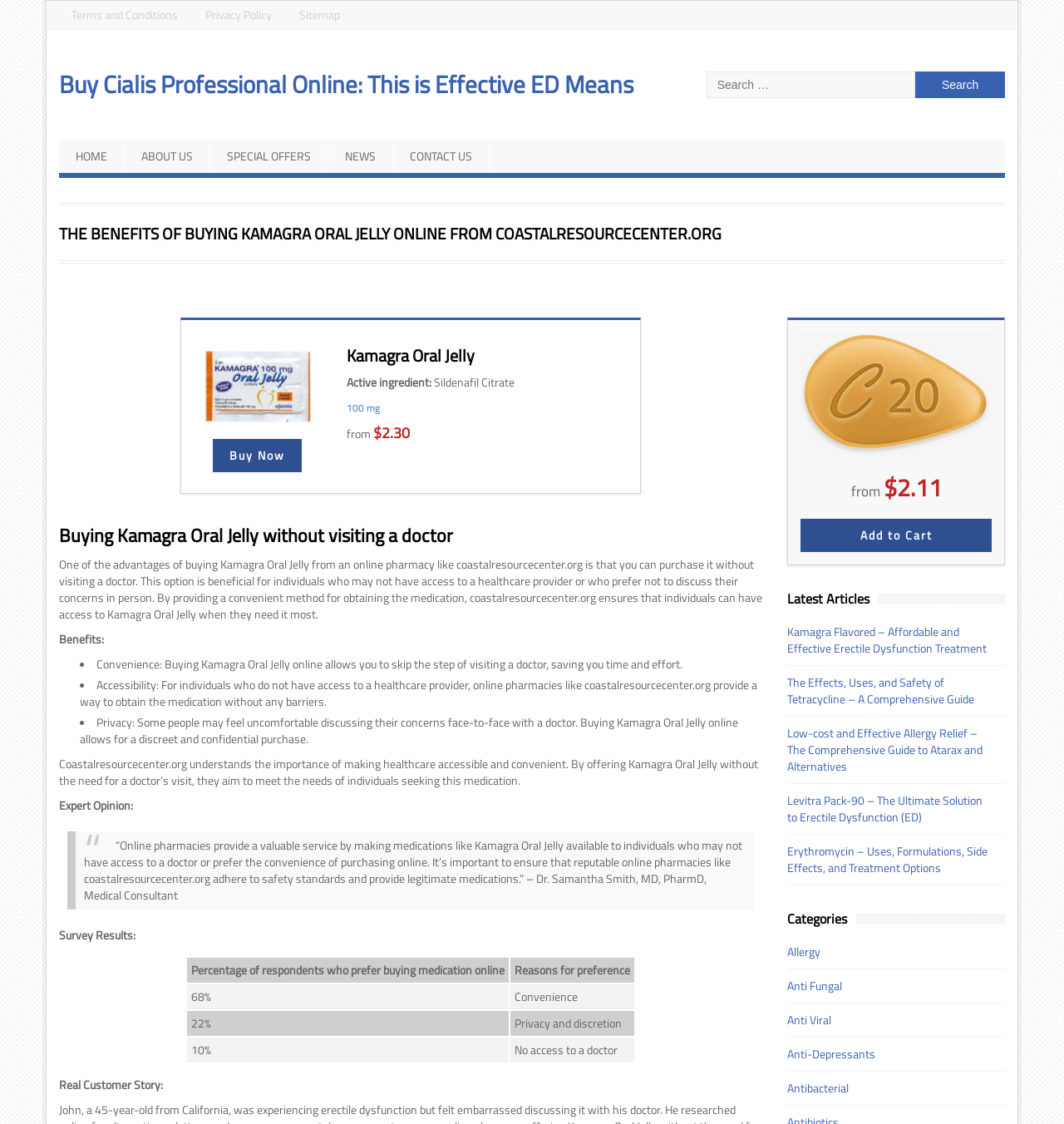What is the name of the medication being discussed? Analyze the screenshot and reply with just one word or a short phrase.

Kamagra Oral Jelly